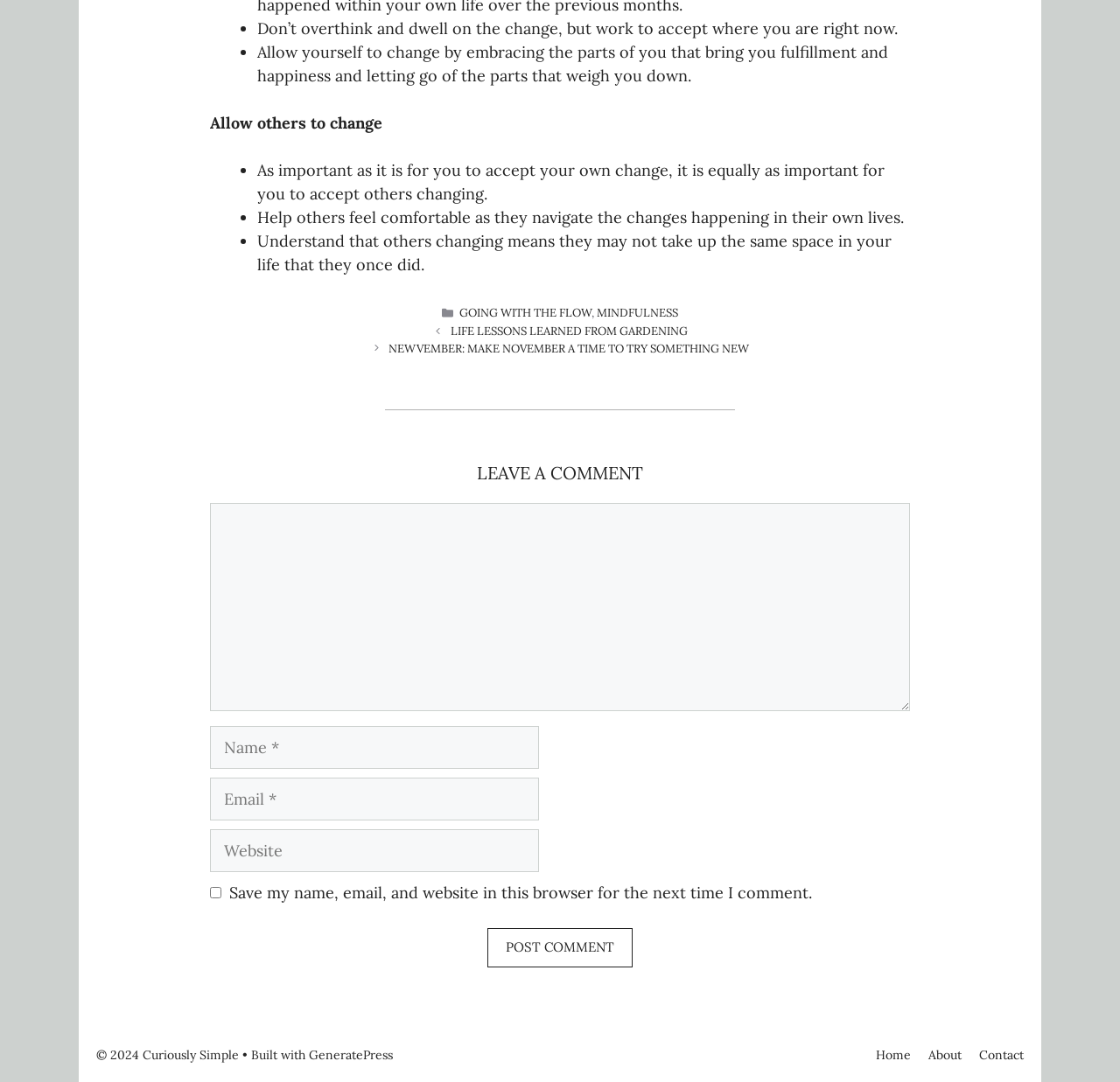Can you specify the bounding box coordinates for the region that should be clicked to fulfill this instruction: "Click on the 'GOING WITH THE FLOW' category".

[0.41, 0.282, 0.528, 0.296]